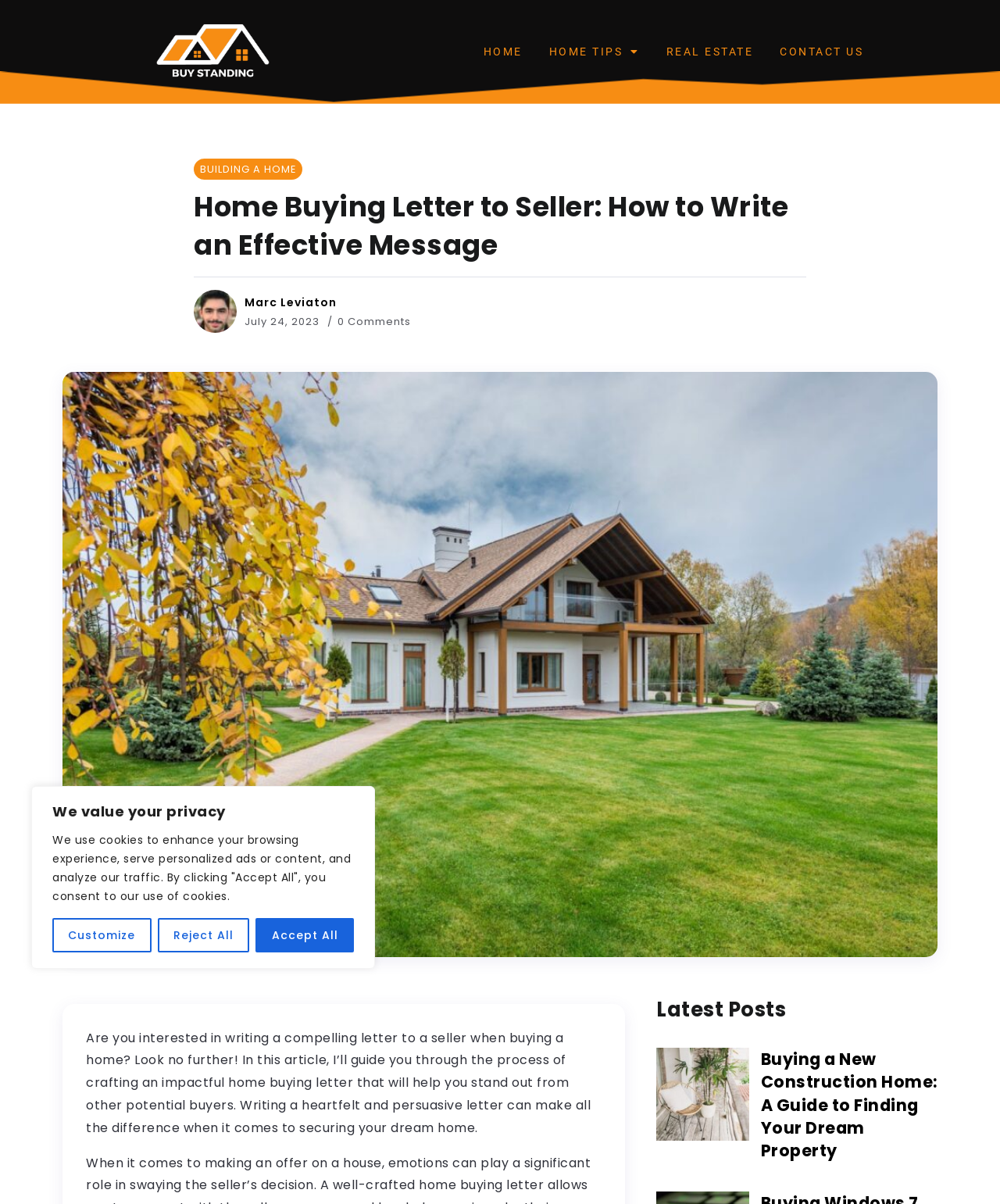Identify the bounding box coordinates necessary to click and complete the given instruction: "Browse the image about home buying".

[0.062, 0.309, 0.938, 0.795]